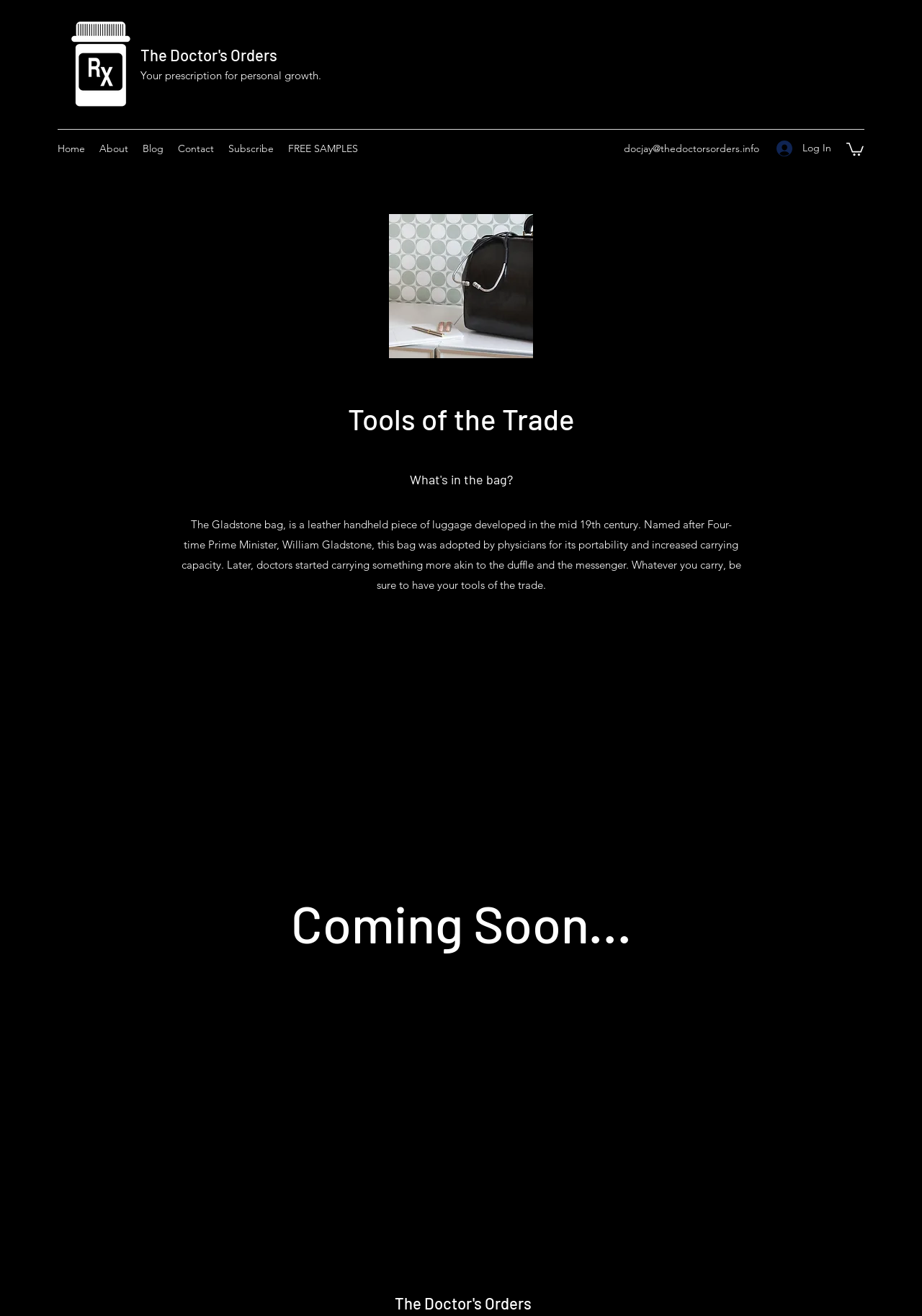Create a detailed narrative of the webpage’s visual and textual elements.

The webpage is a store page for "The Doctor's Orders". At the top left, there is a small logo image with a link to "White on Transparent_edited.png". Next to it, there is a link to "The Doctor's Orders" with a tagline "Your prescription for personal growth." 

Below the logo, there is a navigation menu with six links: "Home", "About", "Blog", "Contact", "Subscribe", and "FREE SAMPLES". These links are aligned horizontally and take up about half of the screen width.

On the right side of the navigation menu, there is a link to an email address "docjay@thedoctorsorders.info". Next to it, there is a "Log In" button with a small icon. 

Further to the right, there is another button with an icon, but no text. 

The main content of the page is divided into two sections. The top section features an image of a doctor's bag, and below it, there is a heading "Tools of the Trade" followed by a paragraph of text describing the history of doctors' bags. 

The bottom section has two headings, "Coming Soon..." and a blank heading, but no additional content. 

At the very bottom of the page, there is another link to "The Doctor's Orders".